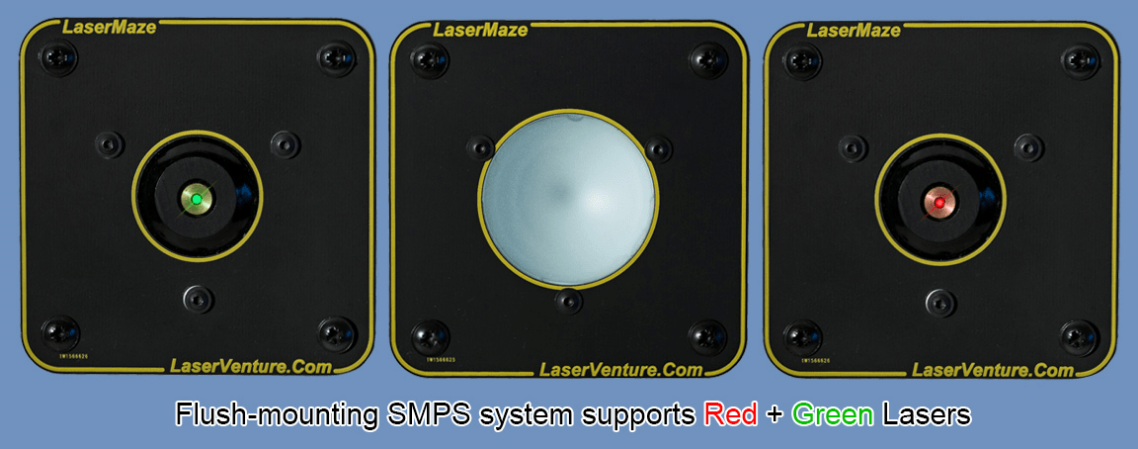What is the purpose of the bright yellow labeling?
Please ensure your answer is as detailed and informative as possible.

The bright yellow labeling is accented on the sleek black design to ensure visibility while maintaining a professional aesthetic, as stated in the caption.